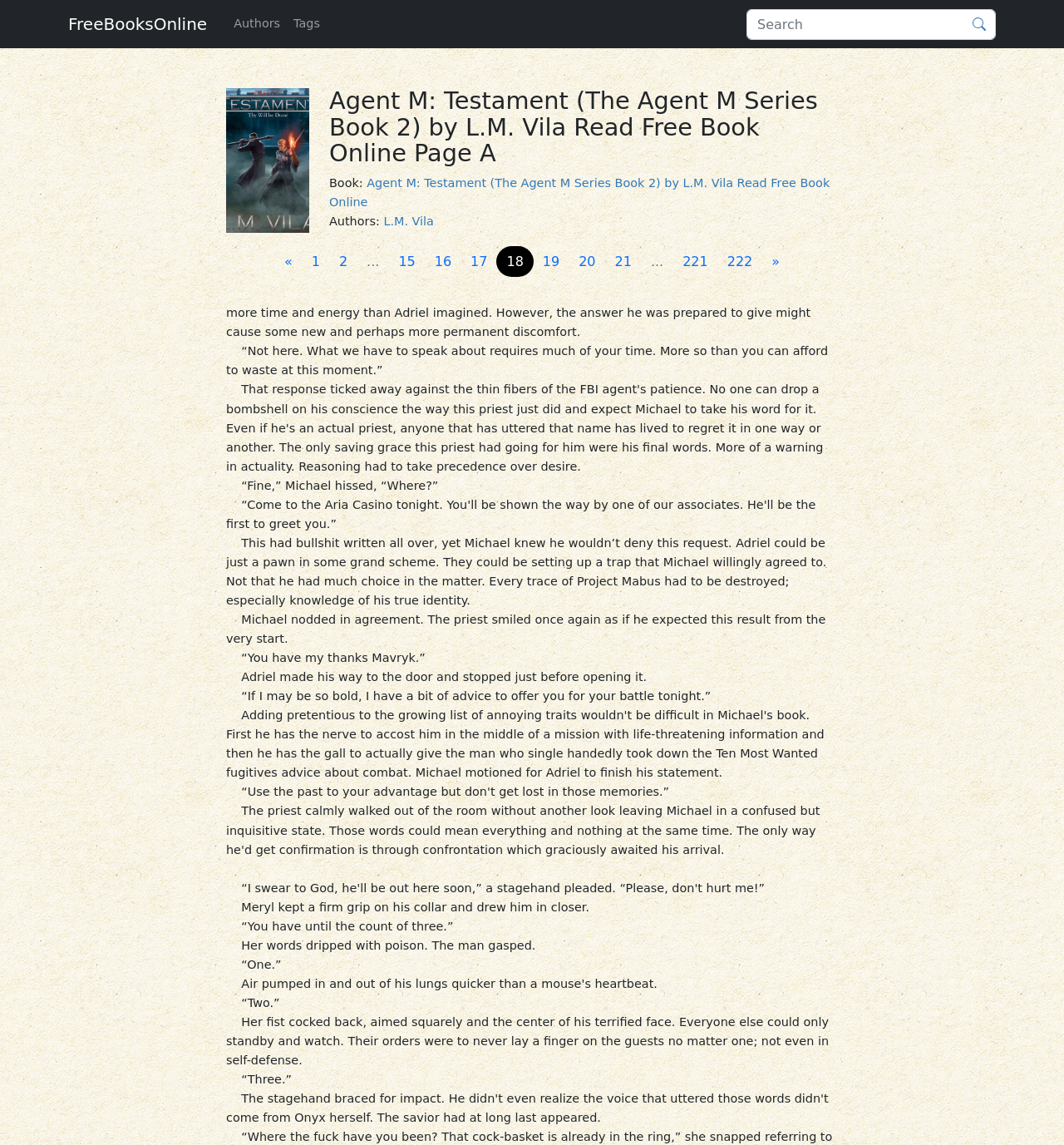How many pages are there in the book?
We need a detailed and exhaustive answer to the question. Please elaborate.

The number of pages can be found in the link elements at the bottom of the webpage. These link elements are pagination links and the last link element has the text '221'. This indicates that there are 221 pages in the book.